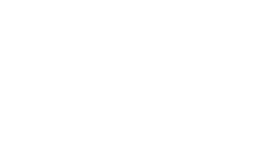What do photographs serve as in landscape design?
Give a thorough and detailed response to the question.

The caption describes each photograph as a window, revealing the unique story of the landscape—its mood, texture, and rhythm. This metaphor implies that photographs provide a glimpse into the essence of the landscape, allowing viewers to experience and connect with it on a deeper level.